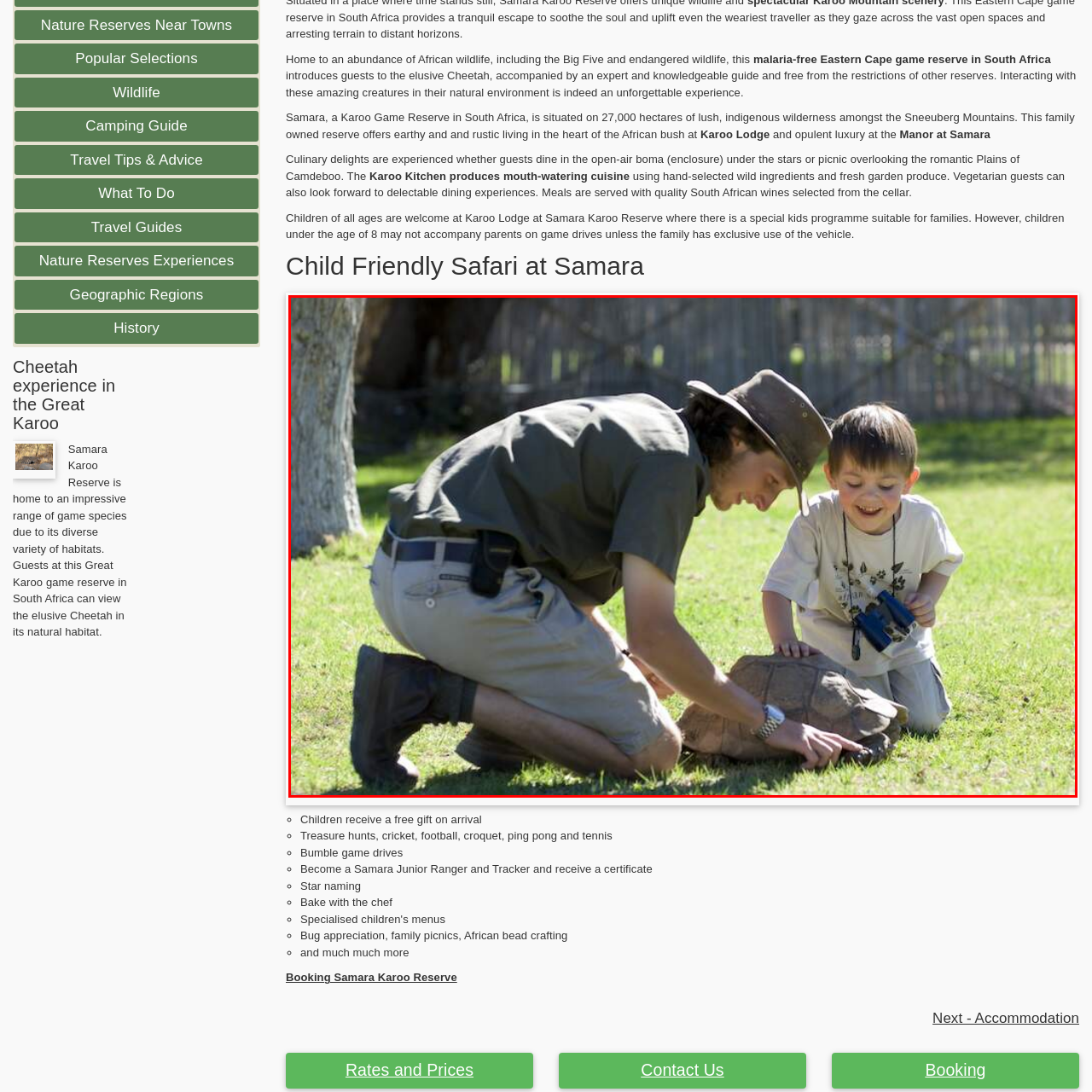Offer a comprehensive narrative for the image inside the red bounding box.

In a joyful and educational moment captured in the great outdoors, a young boy leans down with an expression of excitement as he observes a tortoise. Beside him, a knowledgeable guide, dressed in practical safari attire complete with a hat, kneels attentively while pointing out details of the tortoise to the child. The vibrant green grass surrounding them highlights the natural habitat, evoking a sense of connection with wildlife. This interaction embodies the spirit of the Samara Karoo Reserve's family-friendly programs, which encourage children to engage with nature and learn about animals in their environment, fostering a love of wildlife from an early age.